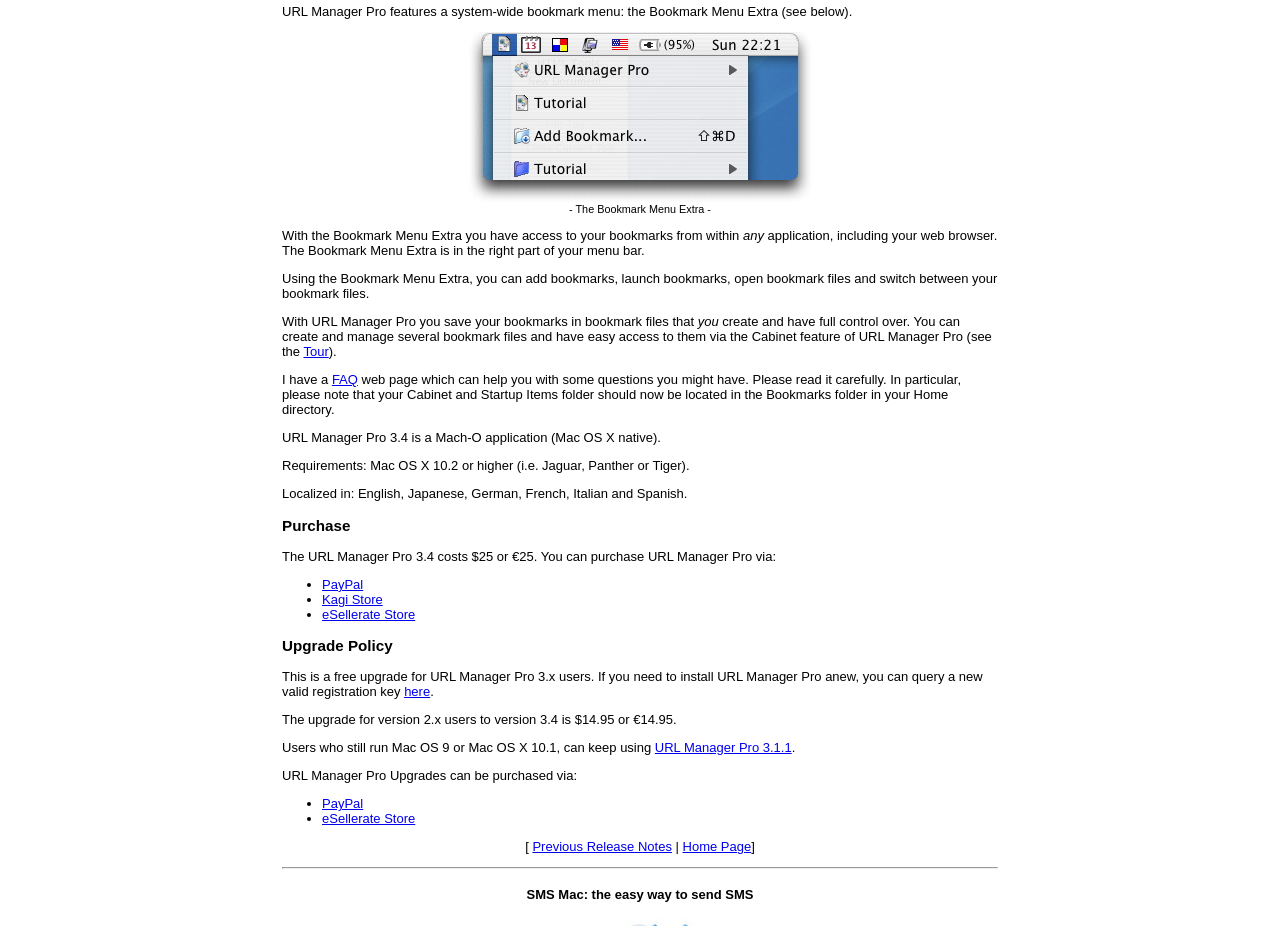Use a single word or phrase to answer this question: 
What is the purpose of the Cabinet feature?

To manage bookmark files